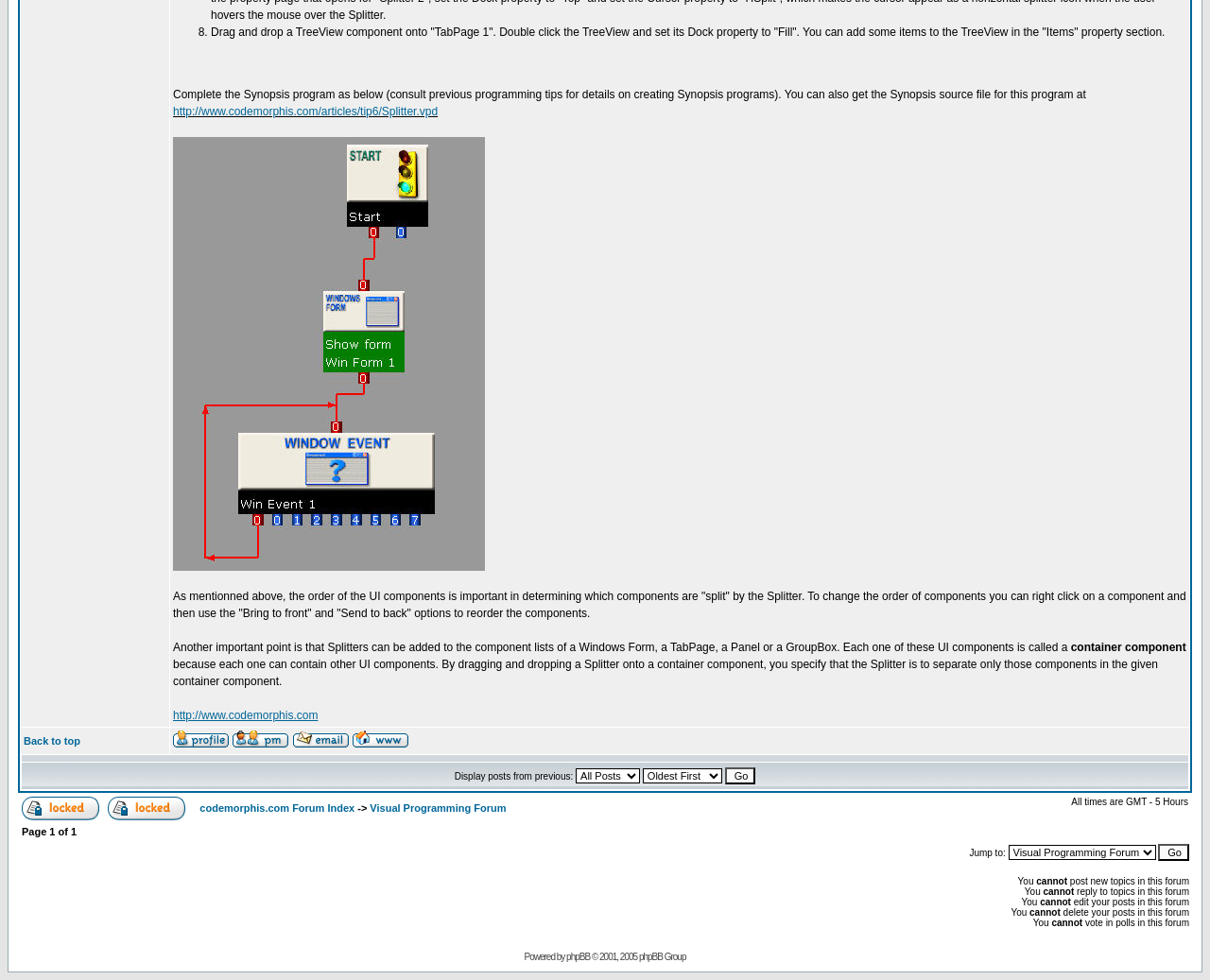Identify the bounding box coordinates for the region of the element that should be clicked to carry out the instruction: "Click the 'Go' button". The bounding box coordinates should be four float numbers between 0 and 1, i.e., [left, top, right, bottom].

[0.599, 0.783, 0.624, 0.8]